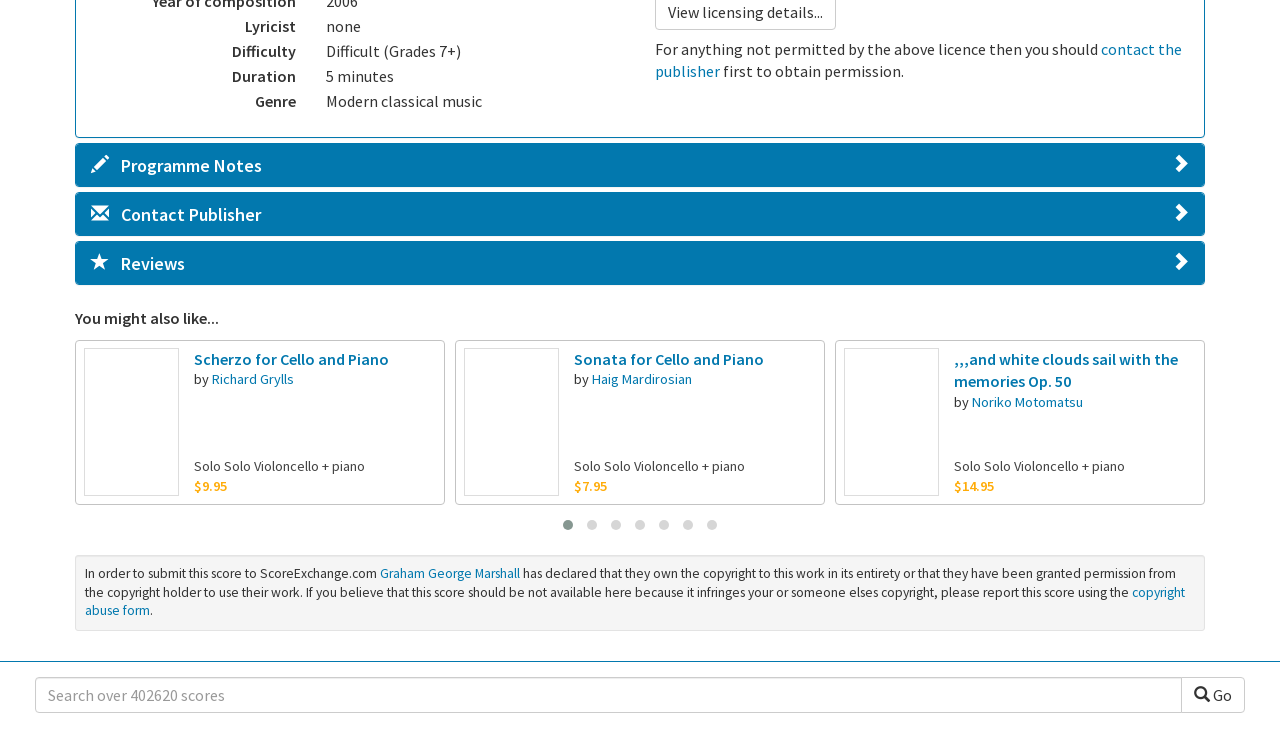Find the bounding box coordinates for the area you need to click to carry out the instruction: "Contact the publisher". The coordinates should be four float numbers between 0 and 1, indicated as [left, top, right, bottom].

[0.512, 0.053, 0.923, 0.111]